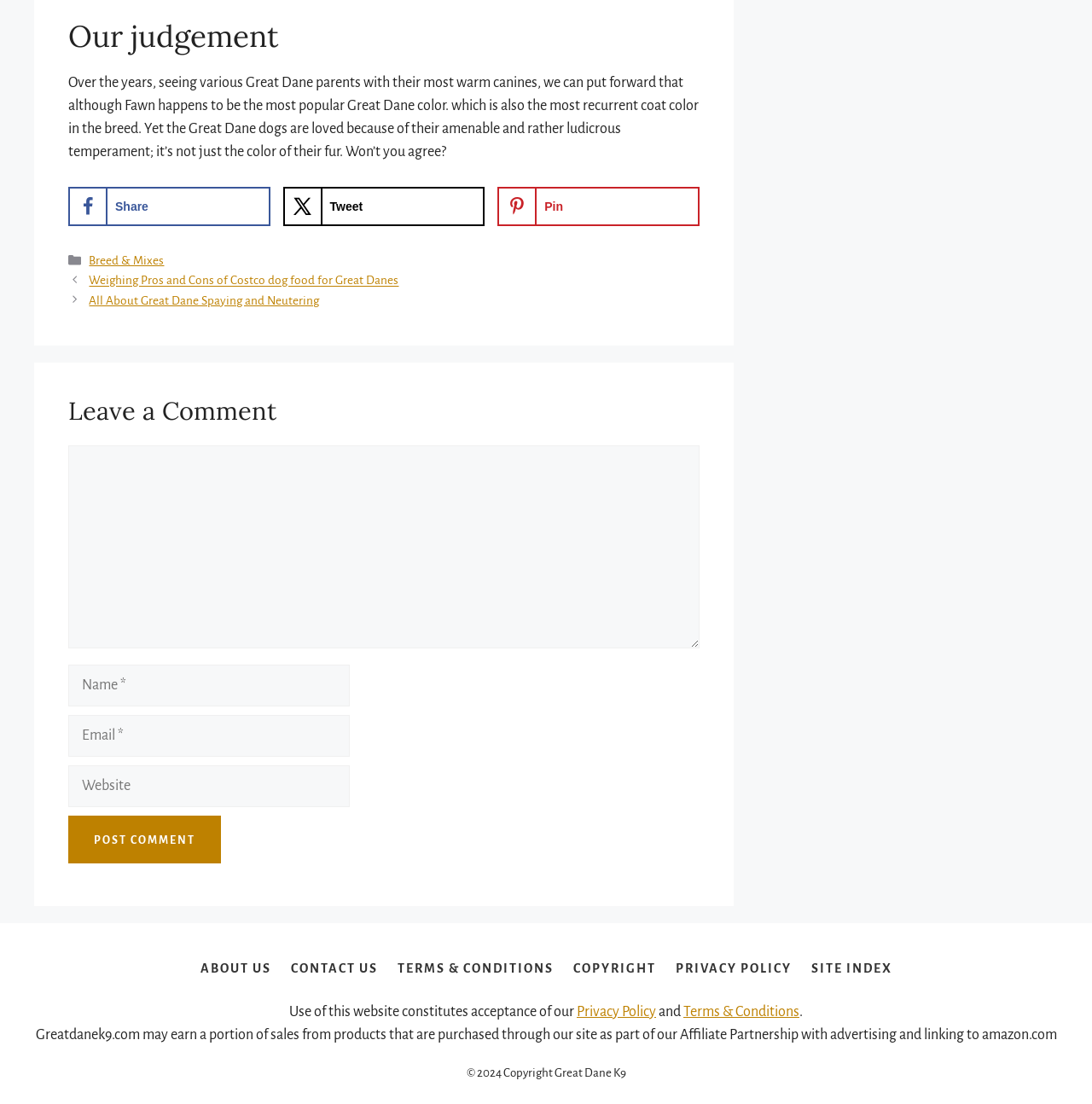Answer the question below using just one word or a short phrase: 
What is the temperament of Great Dane dogs?

Amenable and ludicrous